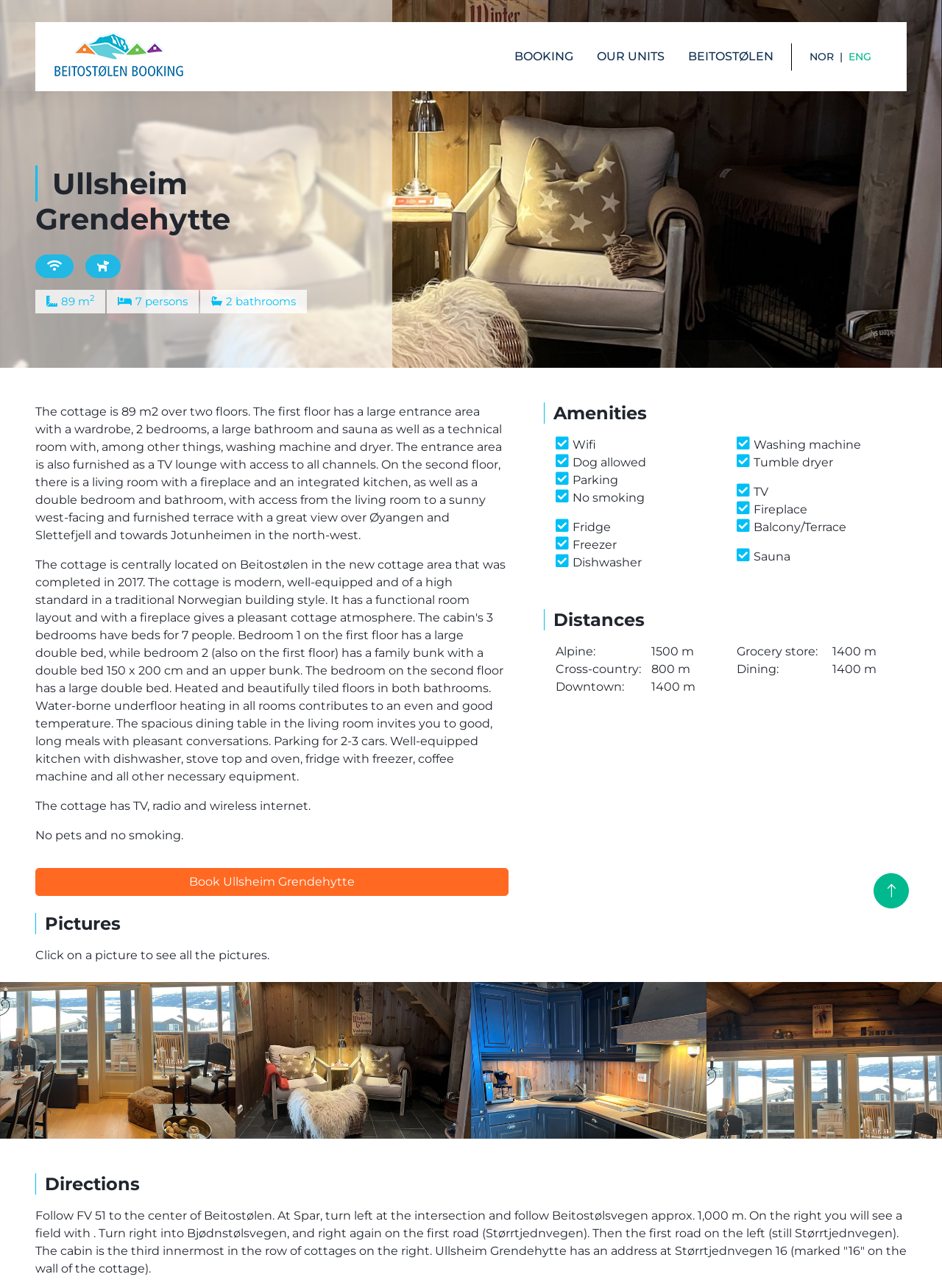Describe the entire webpage, focusing on both content and design.

This webpage is about Ullsheim Grendehytte, a cottage in Beitostølen, Norway. At the top left corner, there is an icon link. Below it, there are four links in a row: "BOOKING", "OUR UNITS", "BEITOSTØLEN", and "NOR" with a separator "|" in between "NOR" and "ENG". 

The main content starts with a heading "Ullsheim Grendehytte" followed by some details about the cottage, including its size (89 m2), capacity (7 persons), and number of bathrooms (2). 

Below this, there is a lengthy description of the cottage, mentioning its layout, amenities, and features. The description is divided into two sections, with the first section describing the cottage's layout and the second section listing its amenities, including TV, radio, wireless internet, and more.

On the right side of the page, there are three sections: "Amenities", "Distances", and "Pictures". The "Amenities" section lists various amenities available in the cottage, such as wifi, parking, fridge, and more. The "Distances" section provides information about the distances to nearby locations, including alpine, cross-country, downtown, grocery store, and dining. The "Pictures" section has a heading and a brief instruction to click on a picture to see all the pictures. Below this, there are four links to pictures of the cottage, each with an image.

At the bottom of the page, there is a section about "Directions" to the cottage, providing a detailed description of how to get to the cottage from the center of Beitostølen. Finally, there is a link with an icon at the bottom right corner of the page.